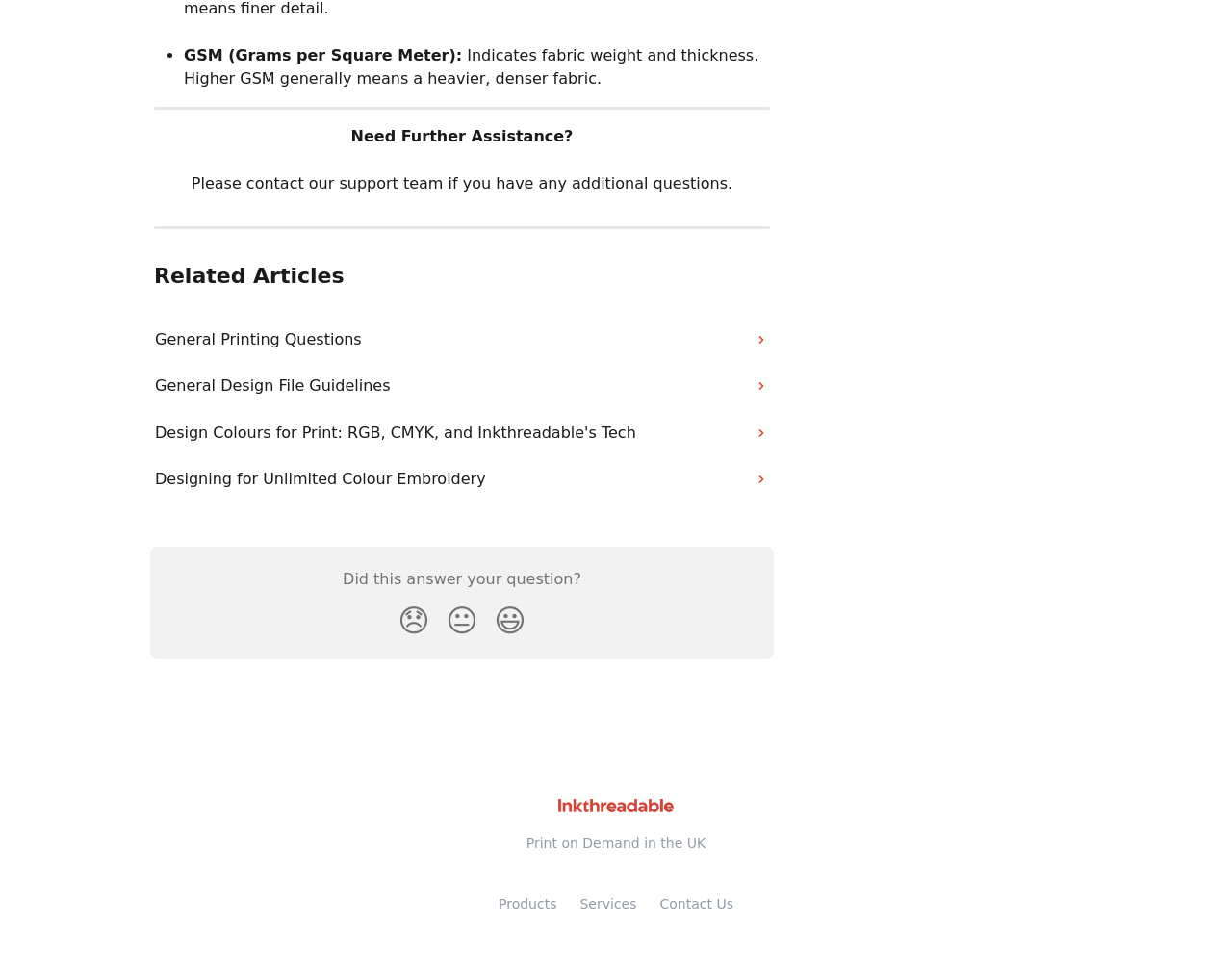What is GSM in fabric?
Based on the visual content, answer with a single word or a brief phrase.

Grams per Square Meter